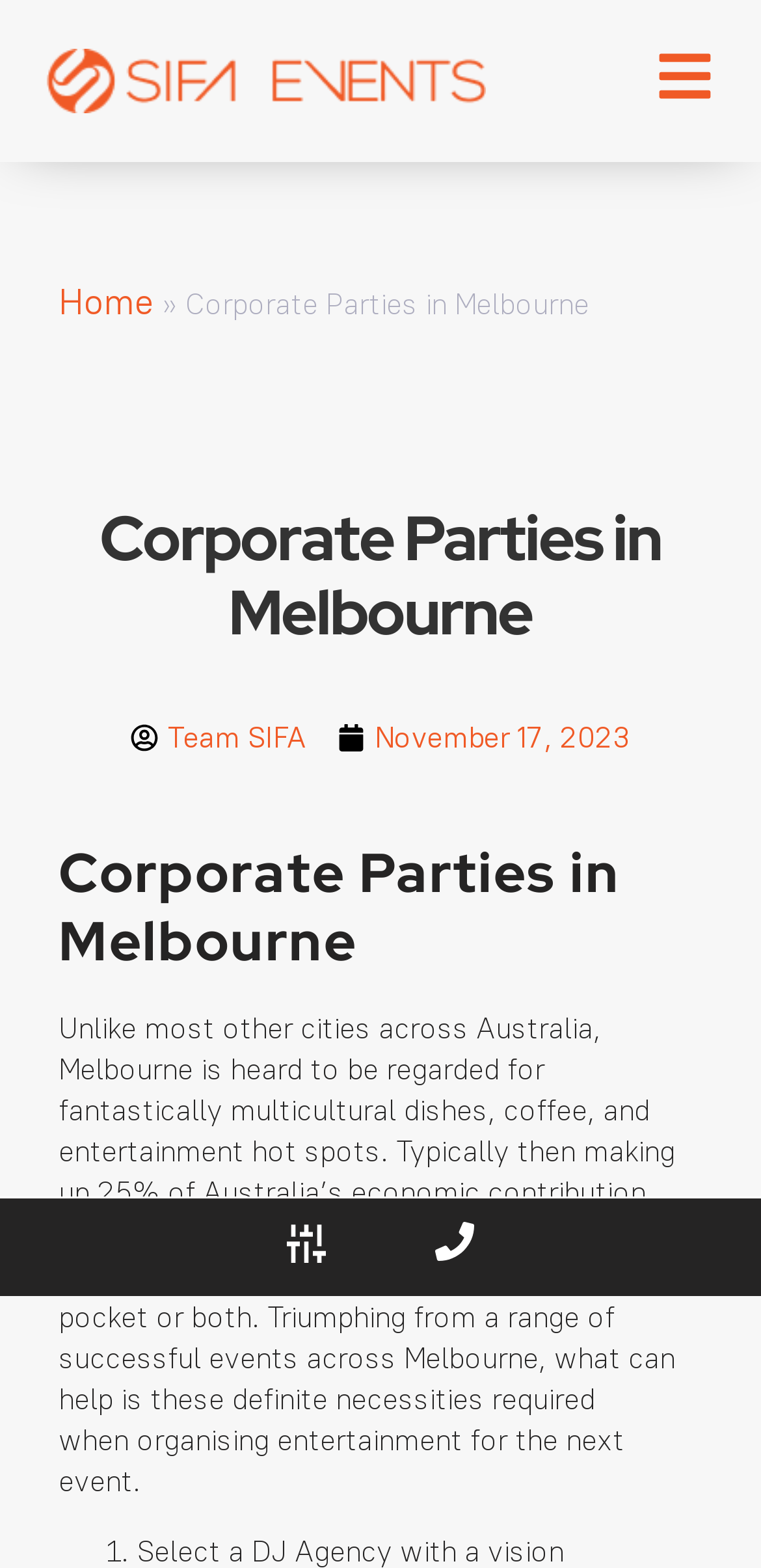Using the webpage screenshot, find the UI element described by Home. Provide the bounding box coordinates in the format (top-left x, top-left y, bottom-right x, bottom-right y), ensuring all values are floating point numbers between 0 and 1.

[0.077, 0.178, 0.203, 0.207]